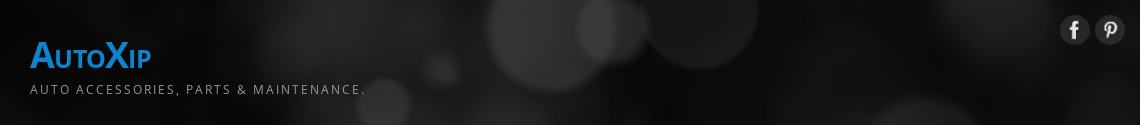What social media platforms are available?
Please give a detailed and elaborate answer to the question based on the image.

Icons for Facebook and Pinterest are positioned to the right, inviting users to connect on social media platforms.